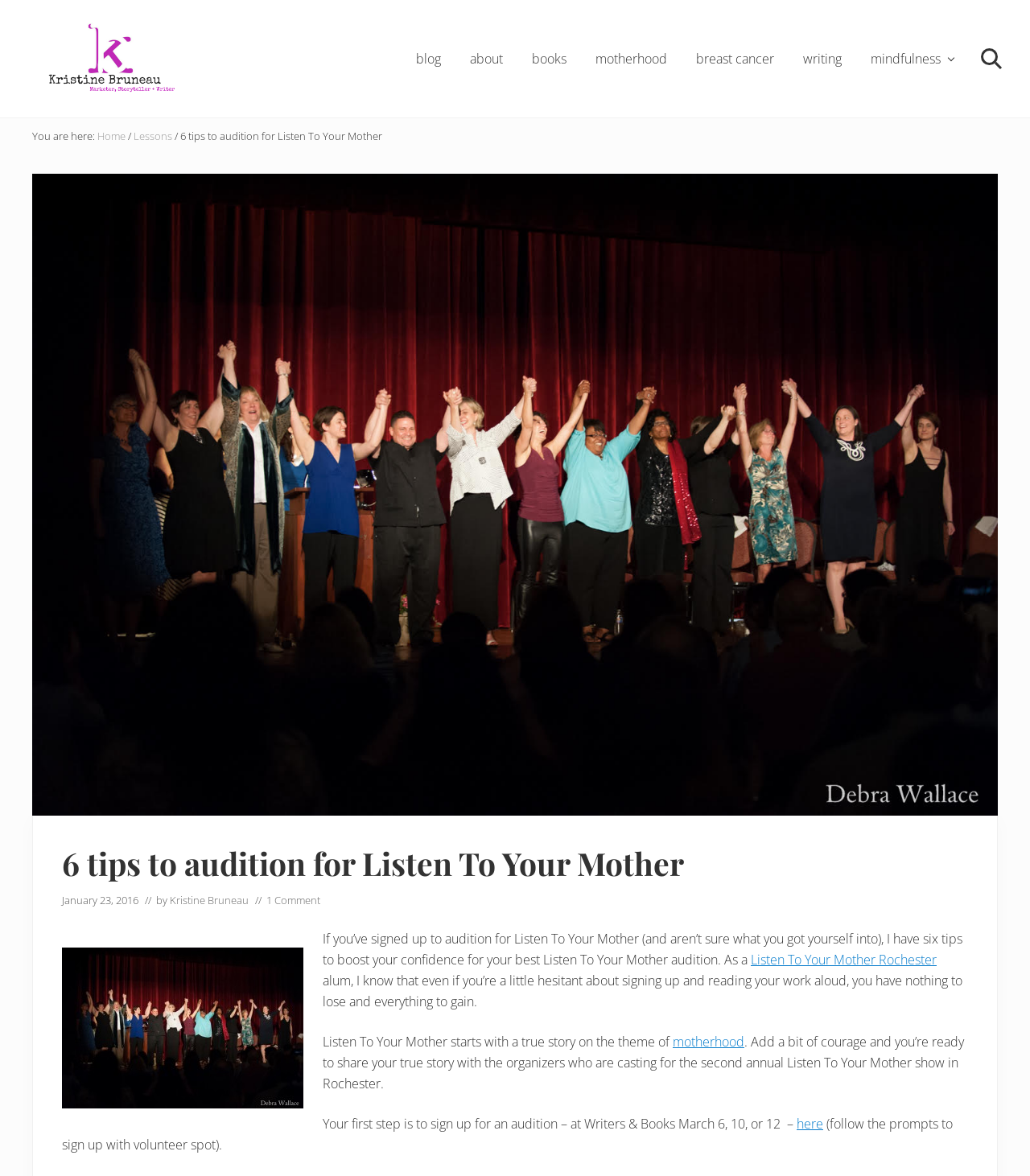How many tips are provided for the audition?
Provide a concise answer using a single word or phrase based on the image.

six